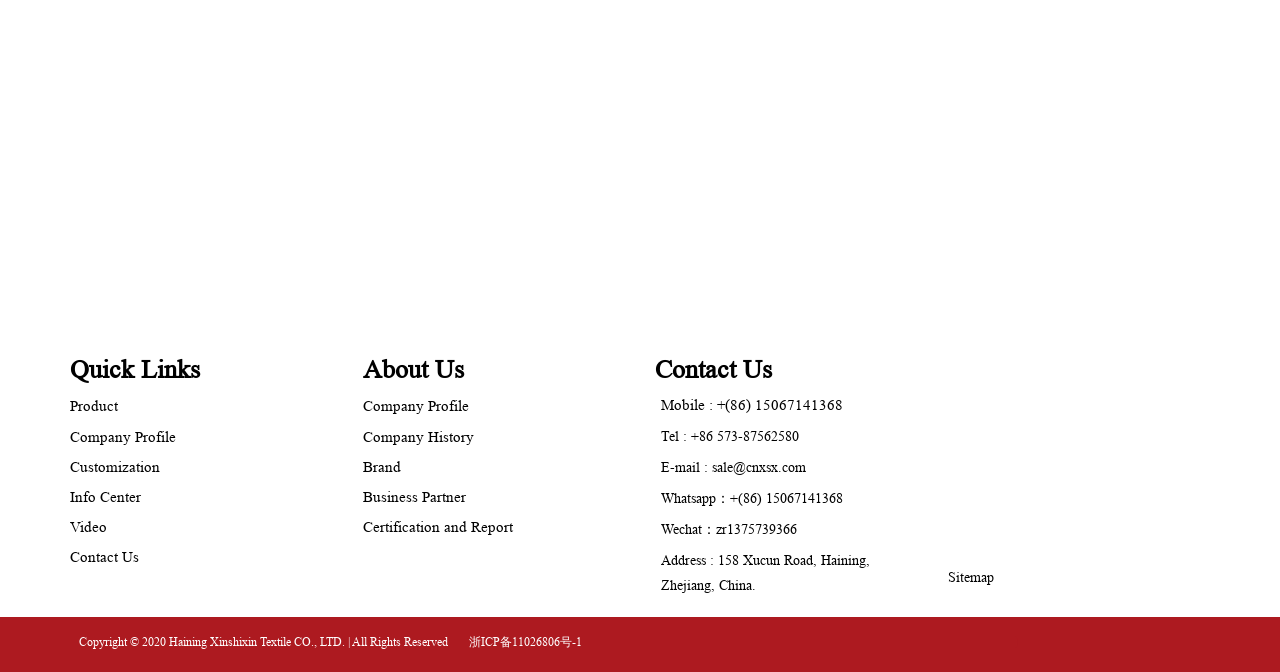What is the link to the company's product page? Based on the screenshot, please respond with a single word or phrase.

Product